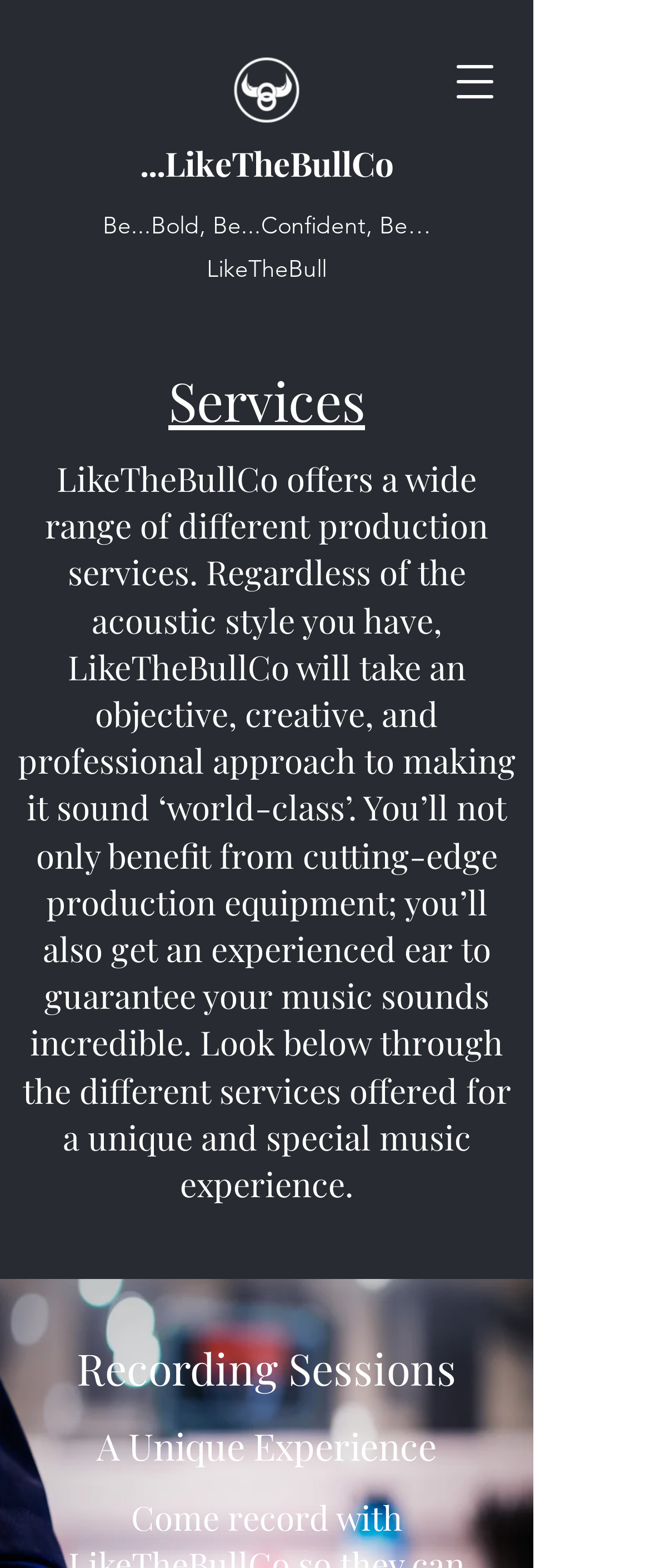Given the following UI element description: "Menu", find the bounding box coordinates in the webpage screenshot.

None